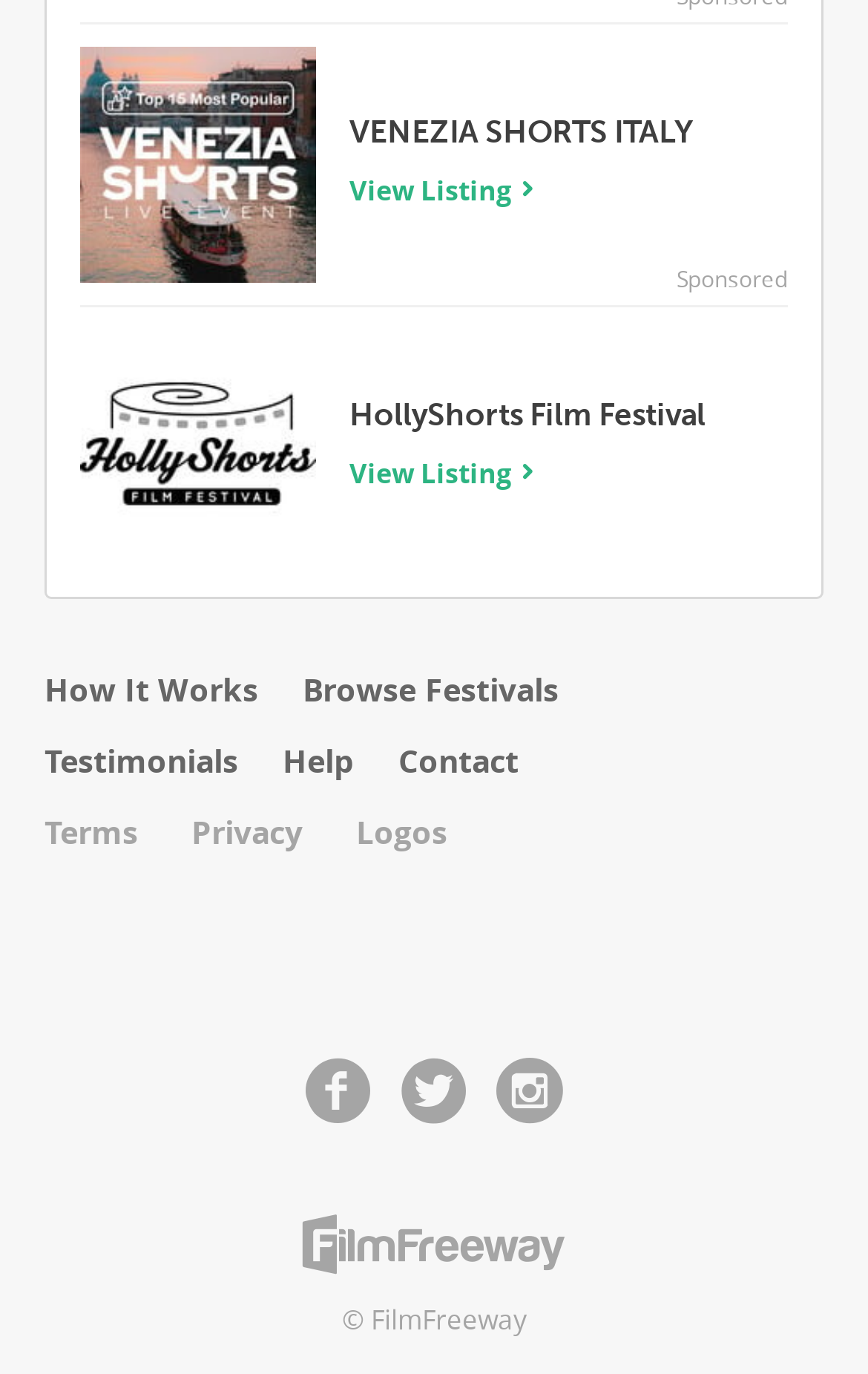What is the purpose of the 'View Listing' button?
Using the information presented in the image, please offer a detailed response to the question.

I observed that the 'View Listing' button is associated with each festival listing, and it is likely that clicking on it will take the user to a page with more details about the festival.